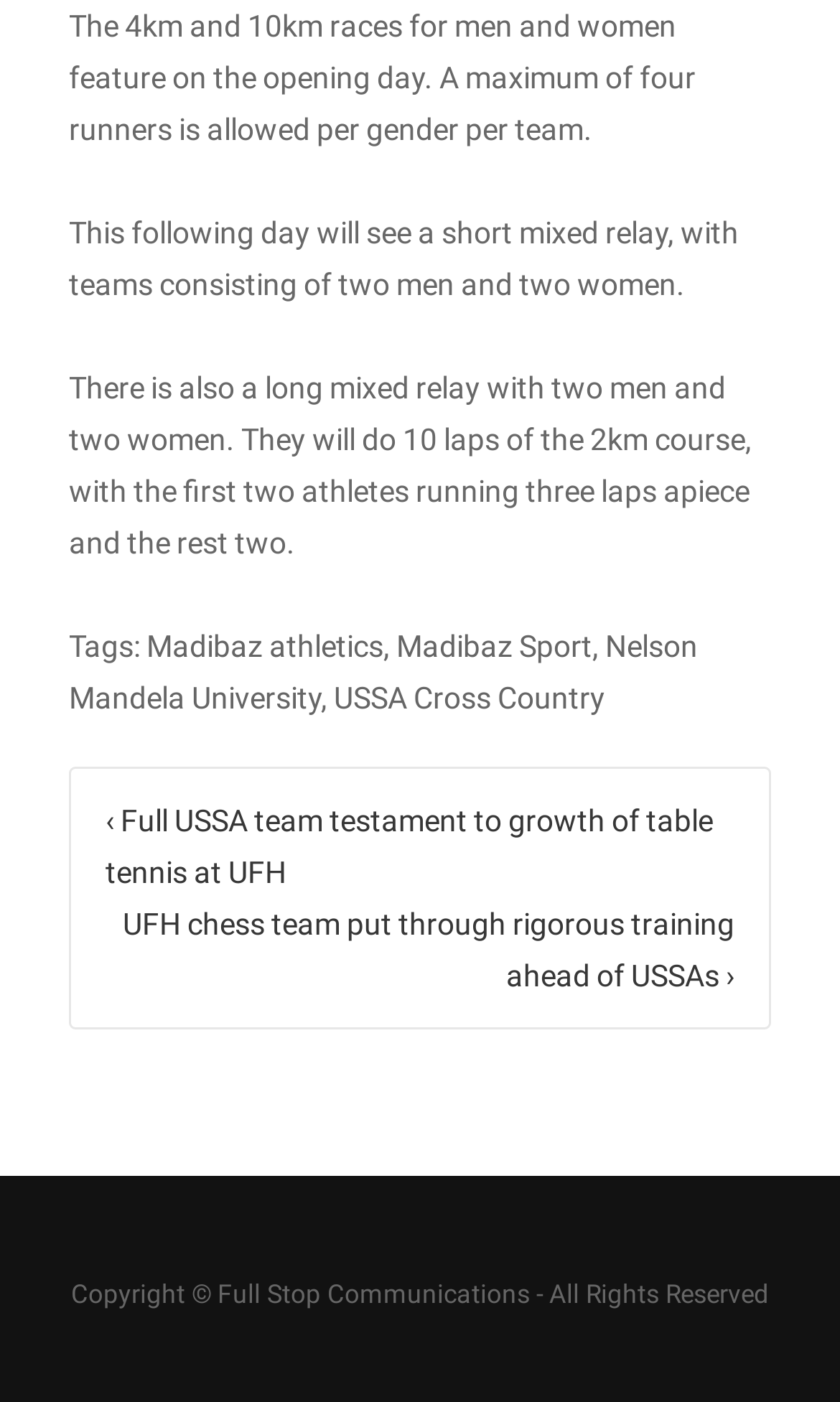What is the name of the university mentioned in the tags section?
Please describe in detail the information shown in the image to answer the question.

In the tags section, there is a link to Nelson Mandela University, which is one of the tags associated with the article.